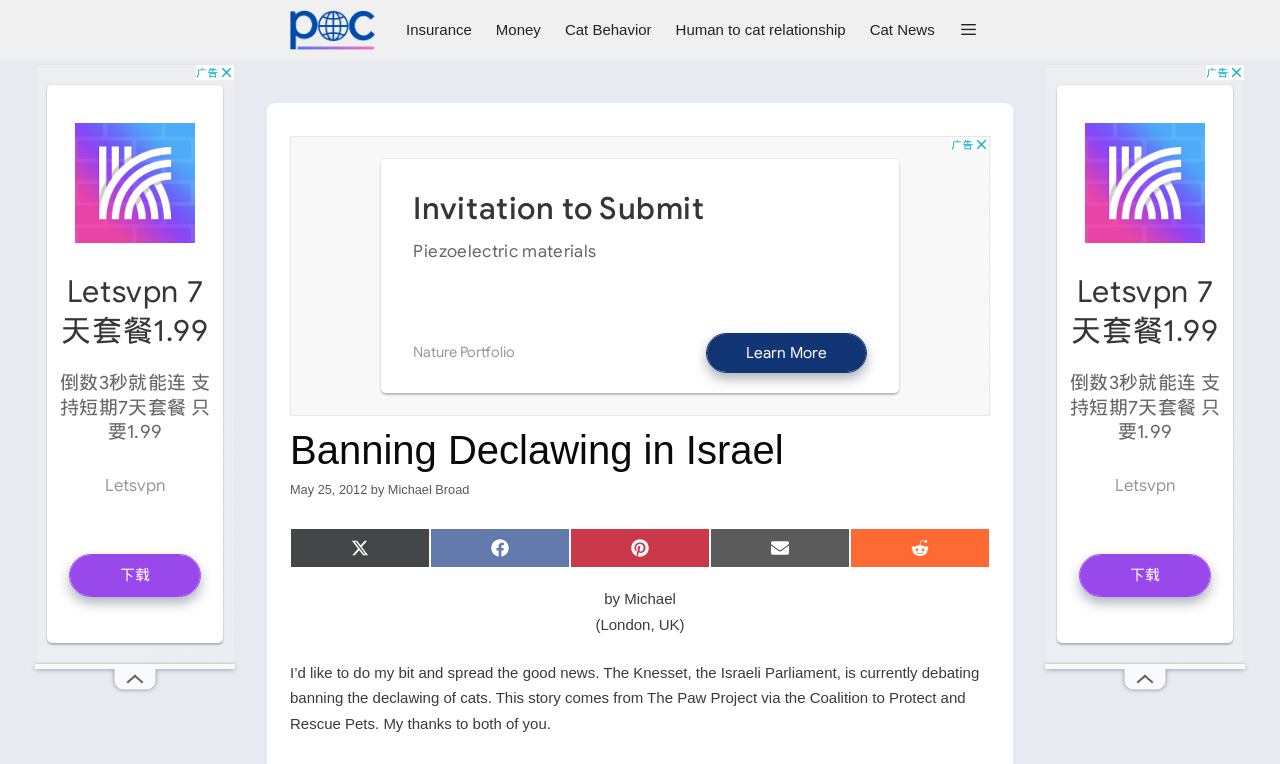Identify the bounding box coordinates of the section to be clicked to complete the task described by the following instruction: "Click on the search icon". The coordinates should be four float numbers between 0 and 1, formatted as [left, top, right, bottom].

[0.74, 0.0, 0.773, 0.079]